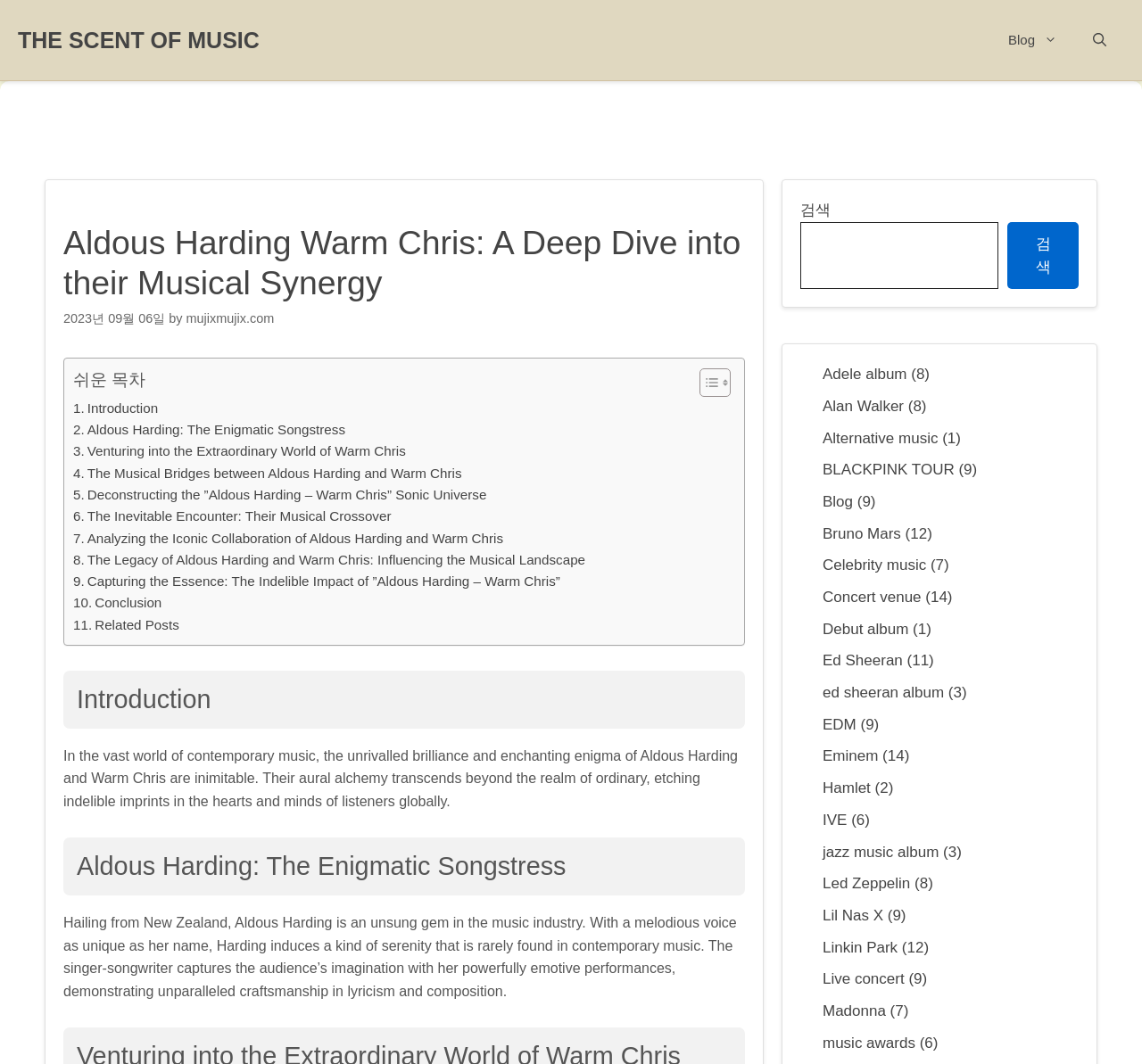What is the topic of the article?
Refer to the image and provide a one-word or short phrase answer.

Aldous Harding and Warm Chris